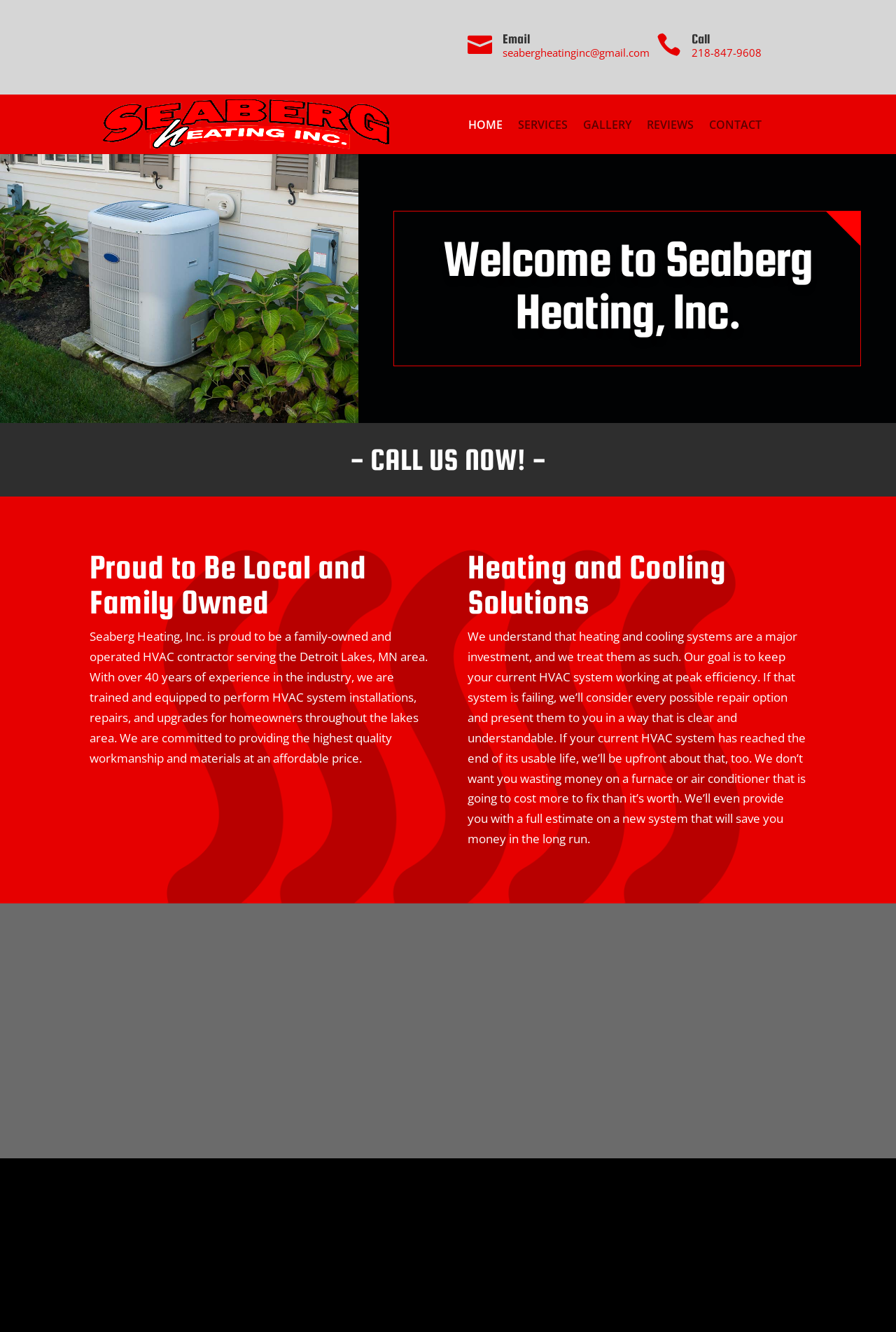Generate a thorough caption detailing the webpage content.

The webpage is about Seaberg Heating, Inc., a family-owned and operated HVAC contractor serving the Detroit Lakes, MN area. At the top, there are two tables with contact information, including email and phone number links. Below these tables, there is a navigation menu with links to HOME, SERVICES, GALLERY, REVIEWS, and CONTACT.

On the left side, there is a large image that spans from the top to the middle of the page. To the right of this image, there is a heading that welcomes visitors to Seaberg Heating, Inc. and encourages them to call now. Below this heading, there is a paragraph of text that describes the company's experience, services, and commitment to quality workmanship and materials.

Further down, there is a section with a heading that highlights the company's heating and cooling solutions. This section includes a block of text that explains the company's approach to HVAC system repairs and replacements. To the right of this text, there are two smaller images.

At the bottom of the page, there is a heading that lists the company's credentials, including being bonded, insured, and licensed, as well as offering free estimates and 24-hour service.